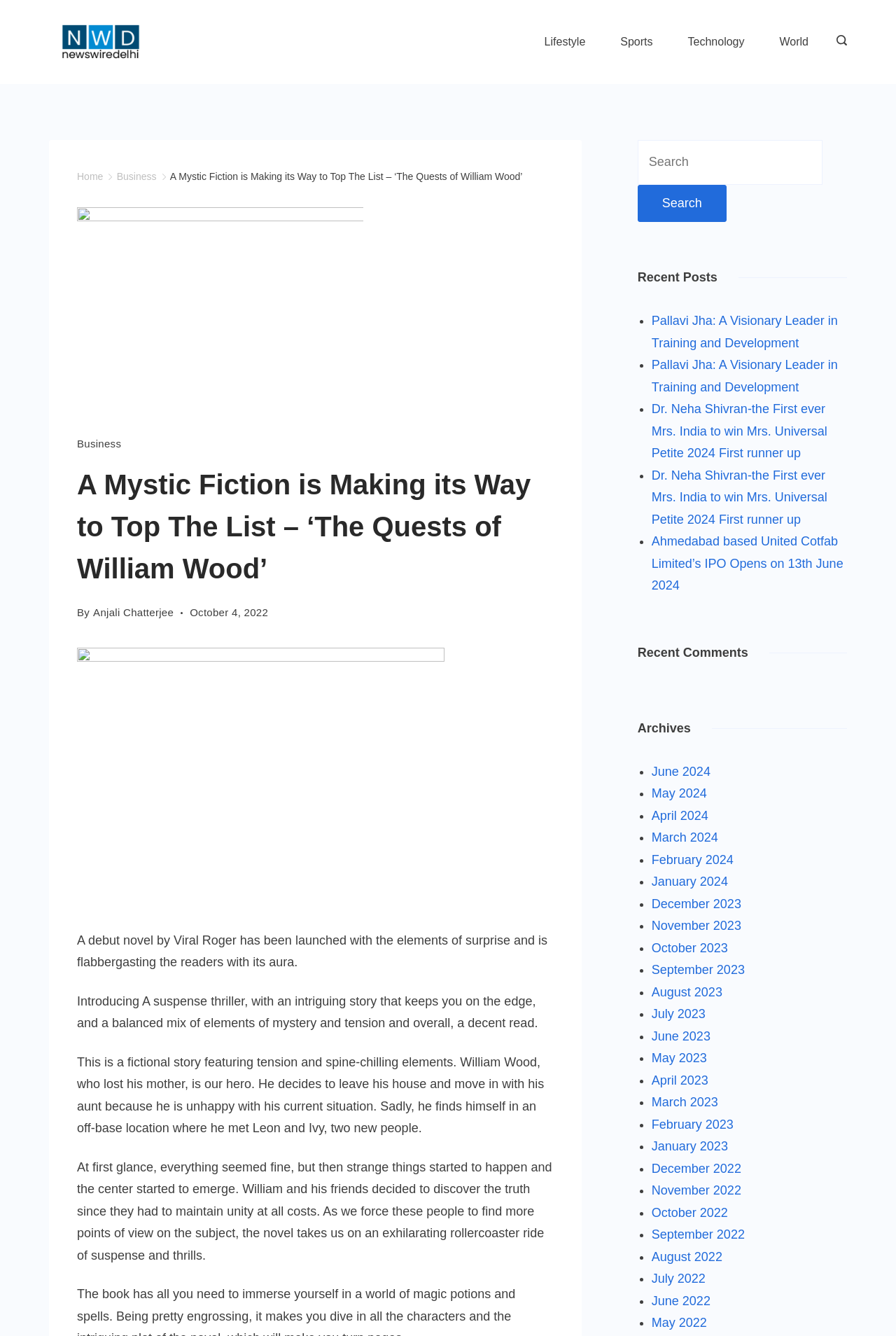Refer to the image and provide an in-depth answer to the question: 
Who is the author of the article?

I found the answer by looking at the text 'By' followed by the author's name 'Anjali Chatterjee' in the article's header section.